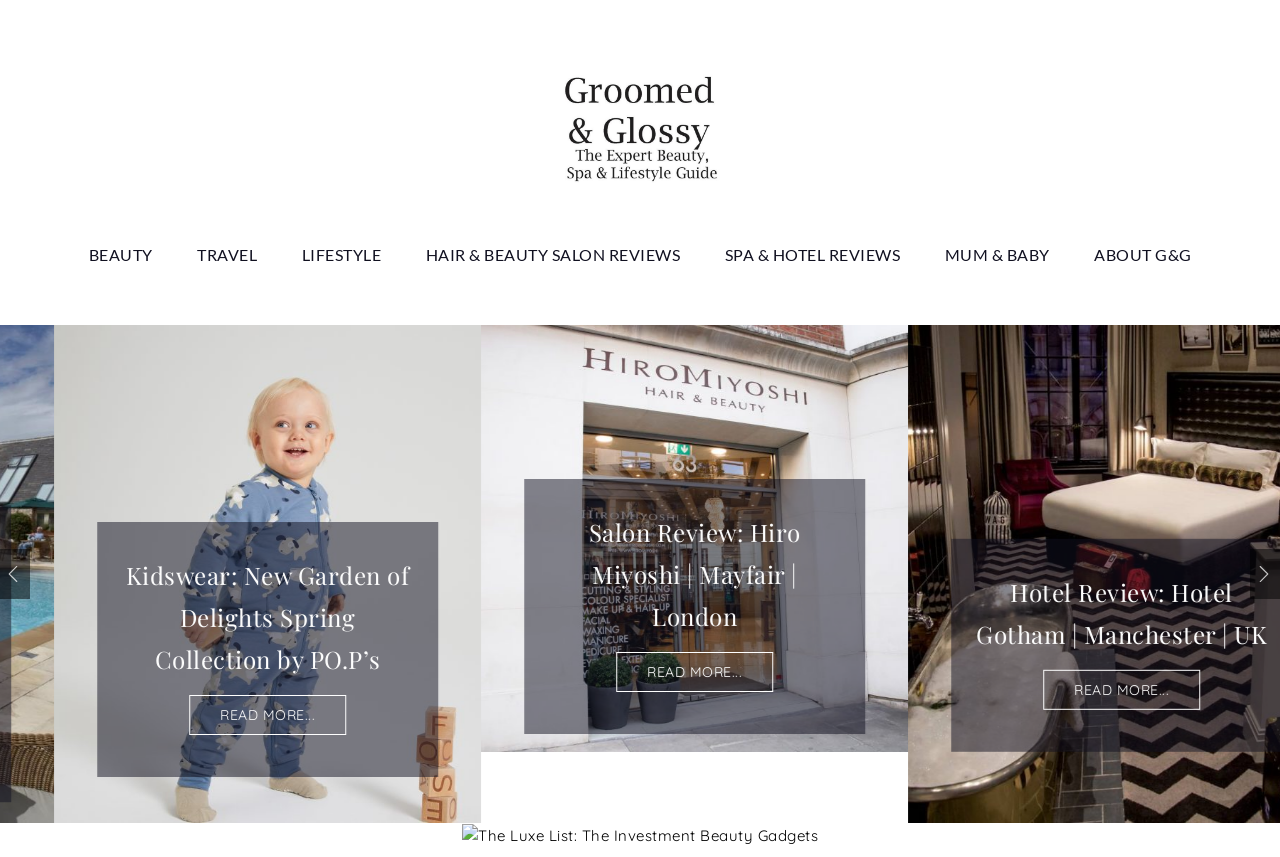What is the type of content on the webpage?
Provide a detailed and well-explained answer to the question.

I analyzed the links at the top of the webpage, which include 'BEAUTY', 'TRAVEL', 'LIFESTYLE', 'HAIR & BEAUTY SALON REVIEWS', 'SPA & HOTEL REVIEWS', and 'MUM & BABY', and determined that the webpage contains content related to beauty, spa, travel, and lifestyle.